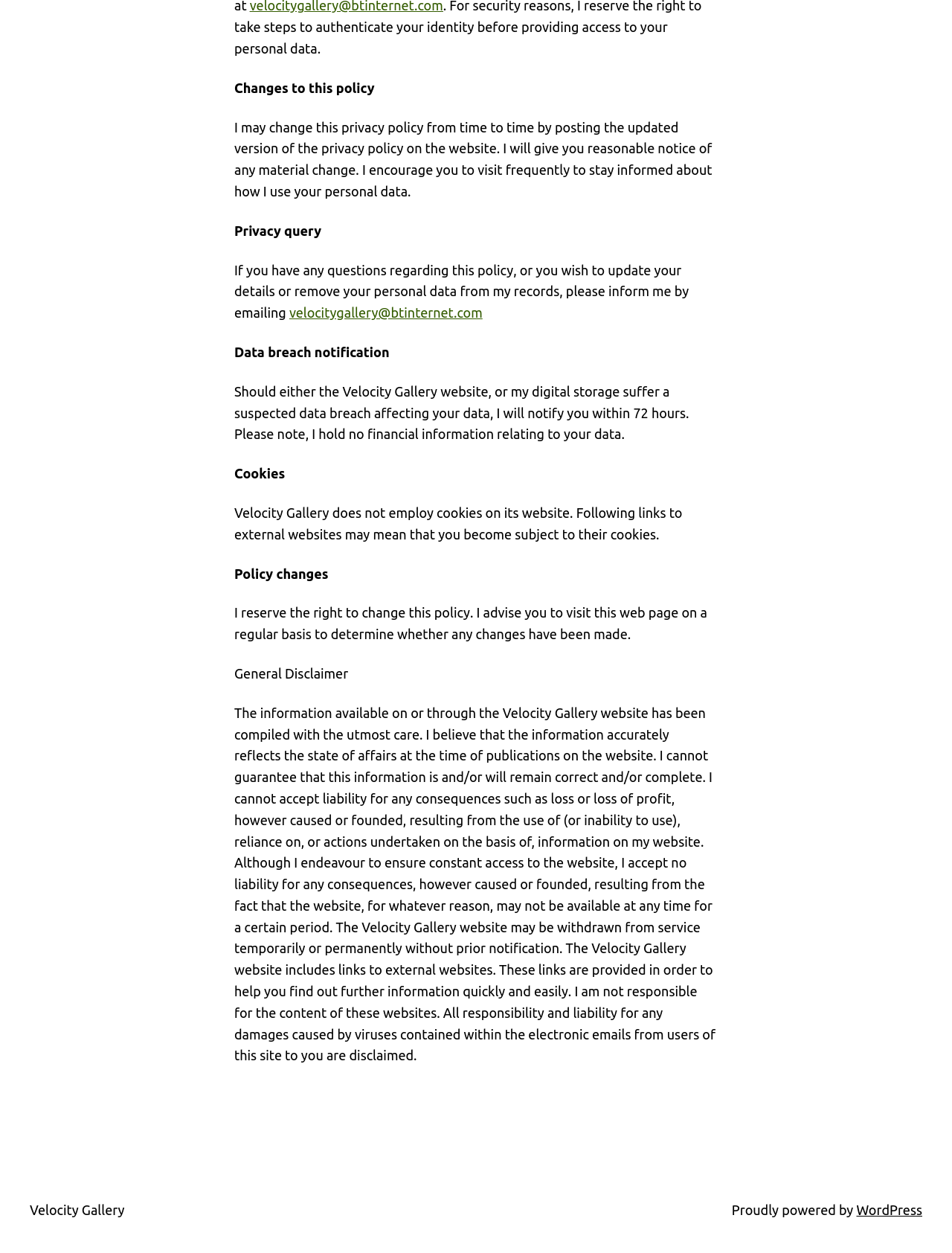What is the purpose of the links to external websites?
Kindly give a detailed and elaborate answer to the question.

I found the answer in the 'General Disclaimer' section, which states that the links to external websites are provided in order to help you find out further information quickly and easily.